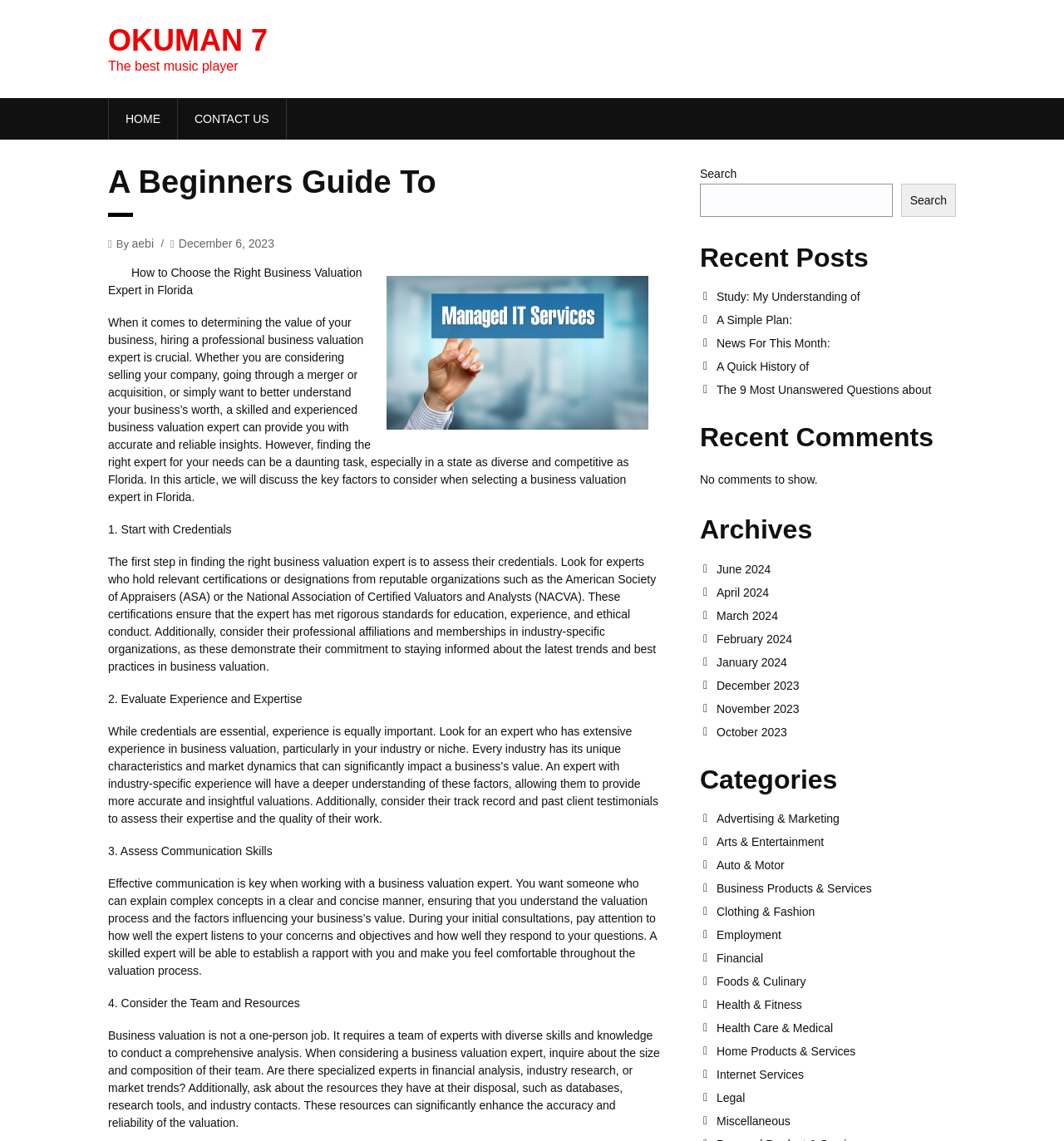Identify the bounding box coordinates for the region of the element that should be clicked to carry out the instruction: "Subscribe to newsletter". The bounding box coordinates should be four float numbers between 0 and 1, i.e., [left, top, right, bottom].

None